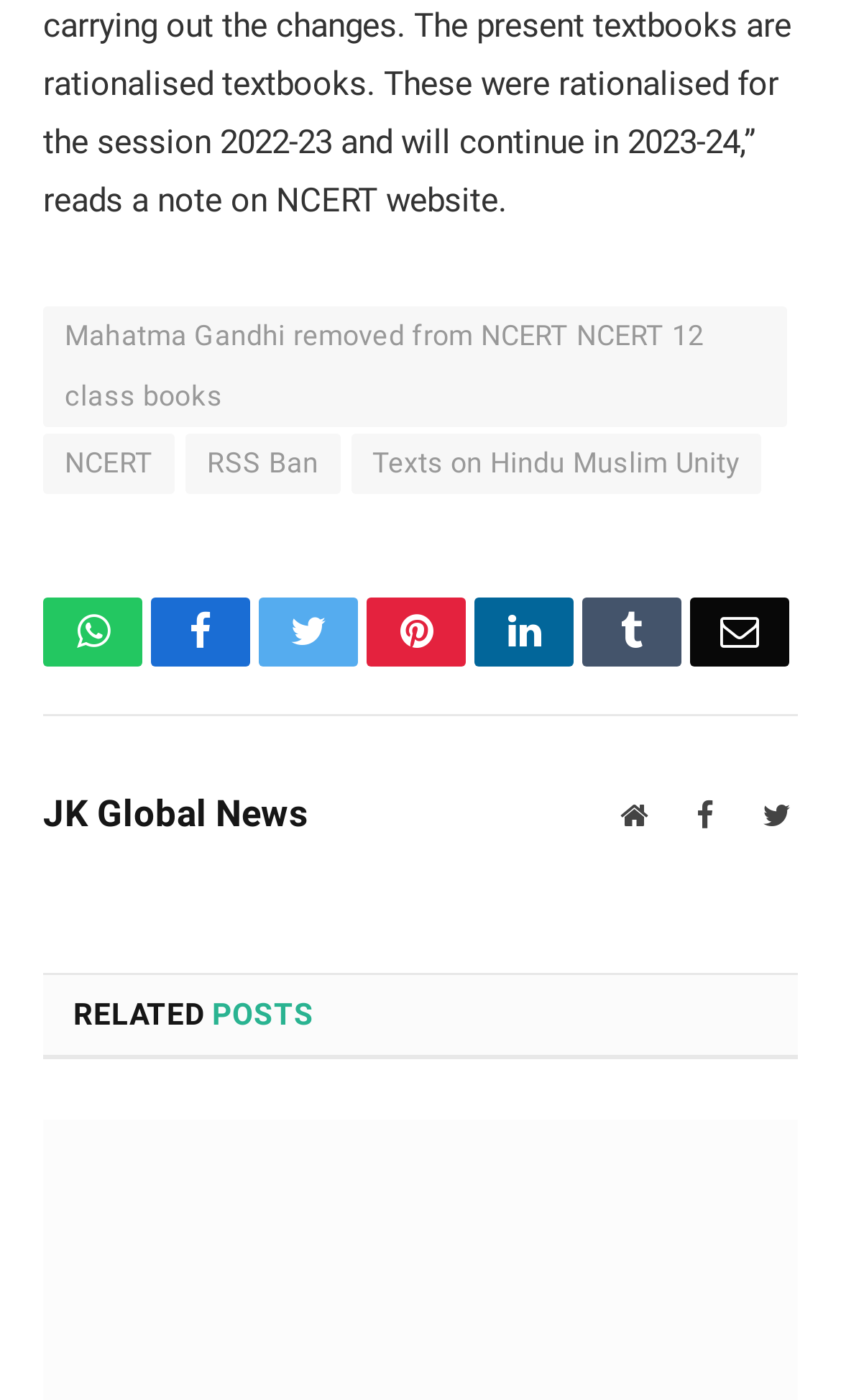How many social media links are there?
Please provide a full and detailed response to the question.

There are seven social media links on the webpage, including WhatsApp, Facebook, Twitter, Pinterest, LinkedIn, Tumblr, and Email.